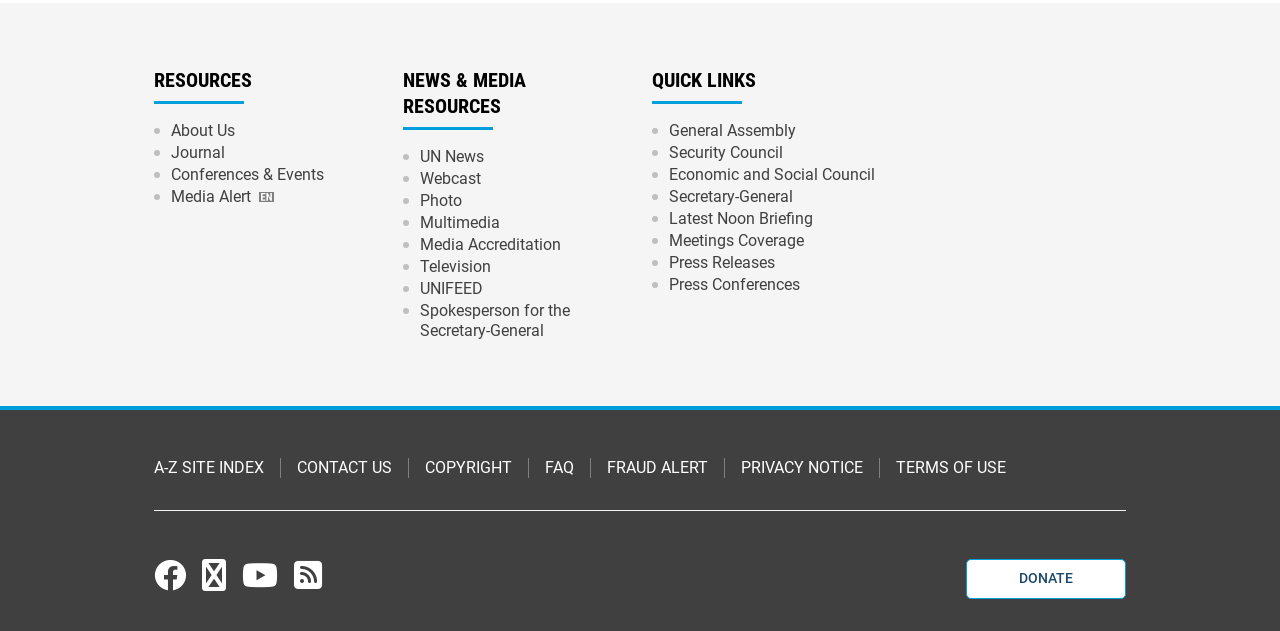Please identify the bounding box coordinates of the element I should click to complete this instruction: 'Download the article in PDF'. The coordinates should be given as four float numbers between 0 and 1, like this: [left, top, right, bottom].

None